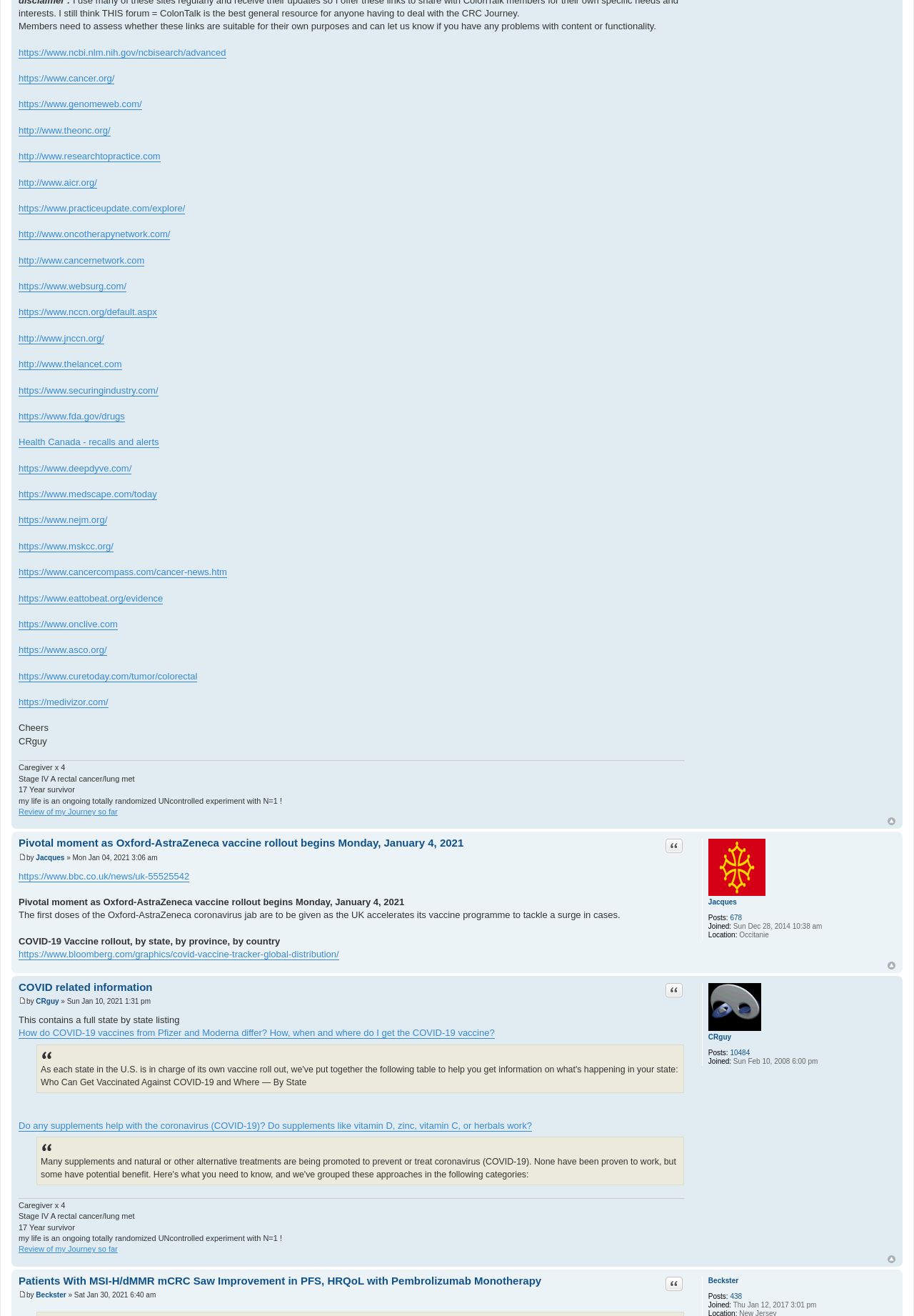What is the name of the website mentioned in the post?
Using the screenshot, give a one-word or short phrase answer.

BBC